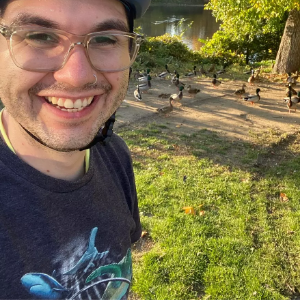Thoroughly describe everything you see in the image.

In this vibrant outdoor scene, a person smiles brightly at the camera while wearing a helmet and a casual t-shirt featuring a striking graphic design. Behind them, a lively group of ducks can be seen gathered on a grassy area near a serene waterway, likely enjoying the day as much as the individual. The background is filled with lush greenery, suggesting a tranquil park environment. This cheerful moment captures the essence of enjoying nature and wildlife, possibly during a leisurely outing in a place like Vincent Massey Park. The overall atmosphere conveys a sense of joy and connection to the outdoors.